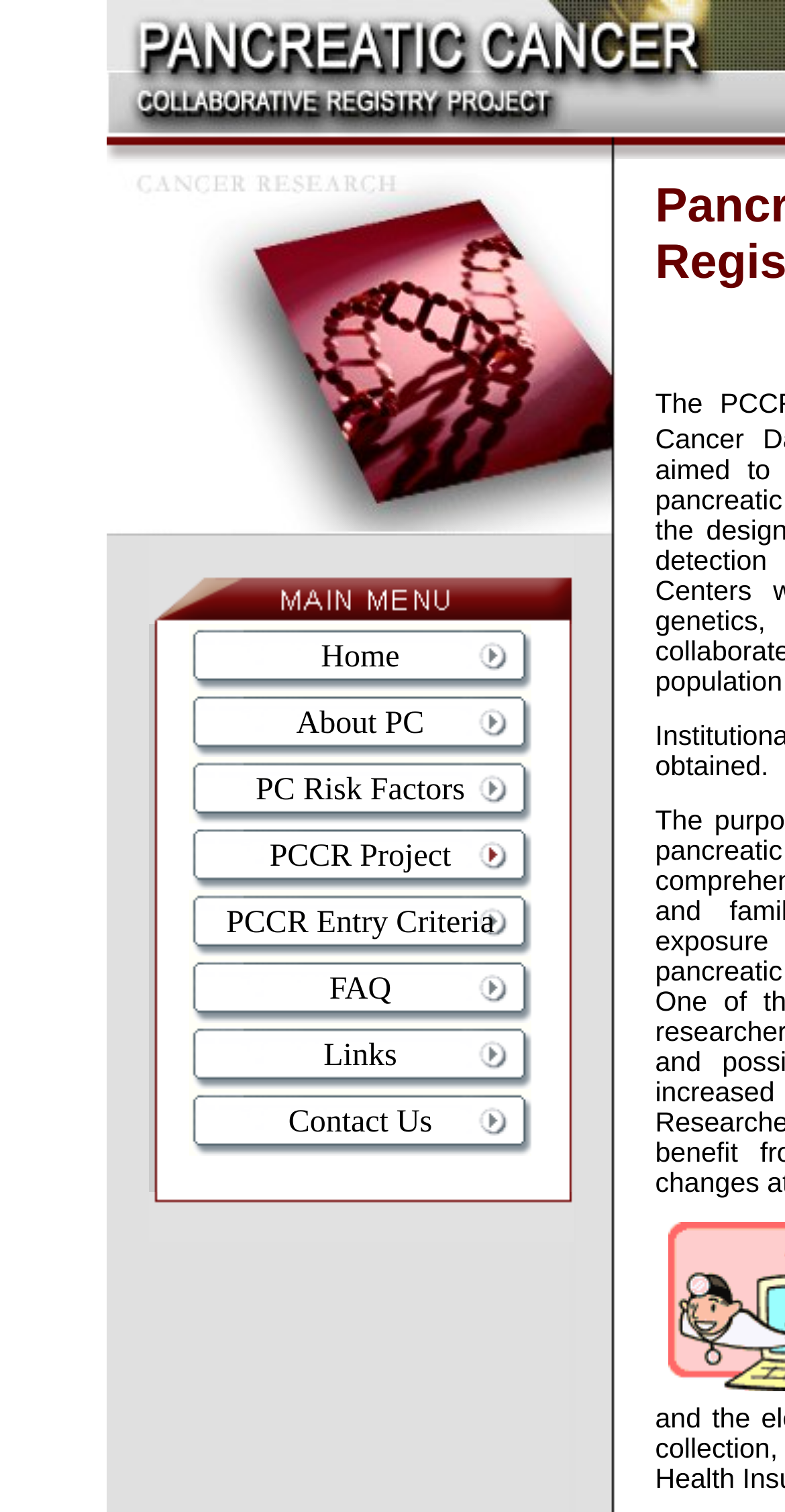Is there an image on the webpage?
Provide a comprehensive and detailed answer to the question.

Yes, there is an image on the webpage, which is located at the top of the page and has the text 'Pancreatic Cancer'.